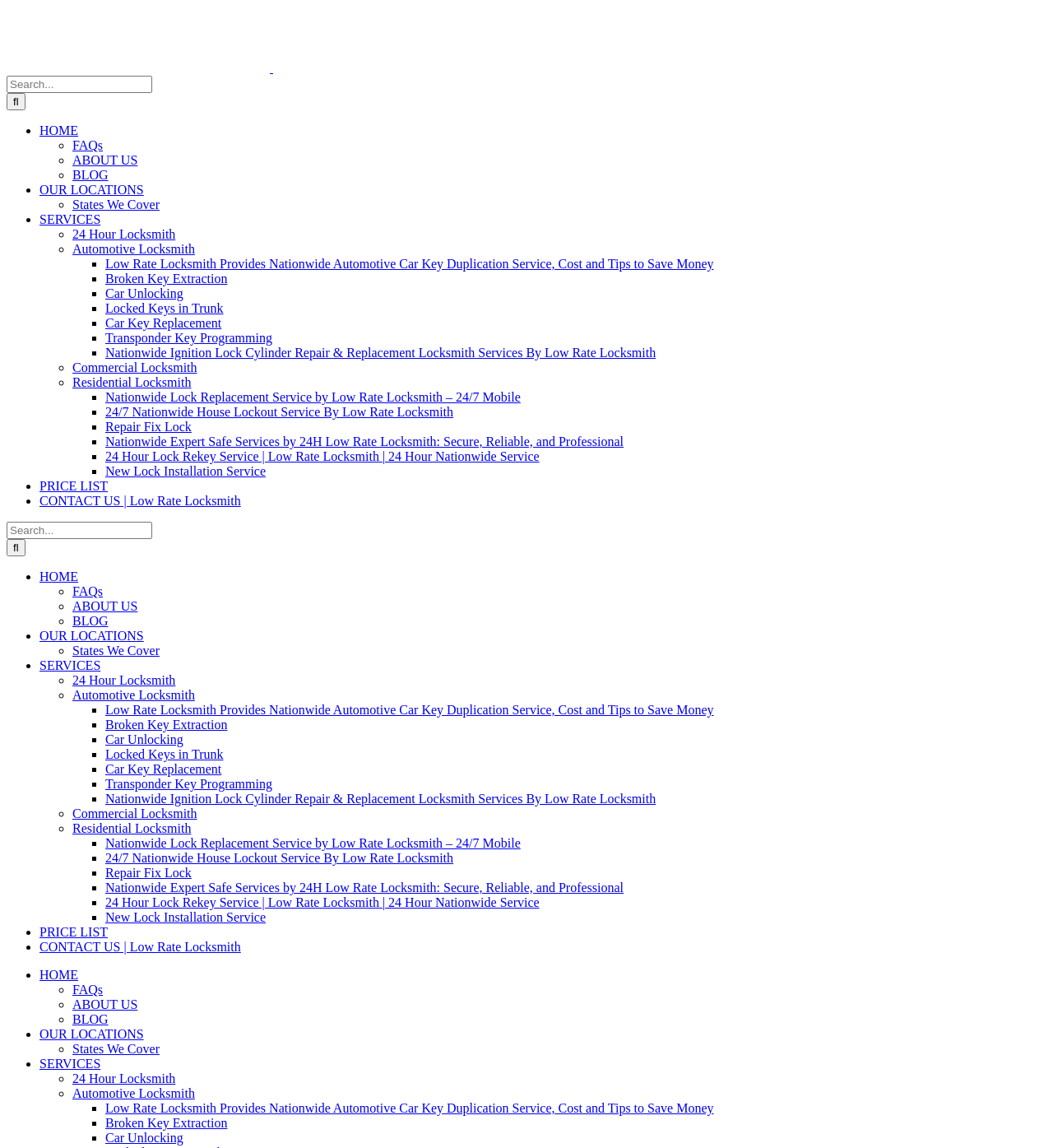What type of locksmith services are provided?
Look at the image and respond with a one-word or short phrase answer.

Automotive Locksmith